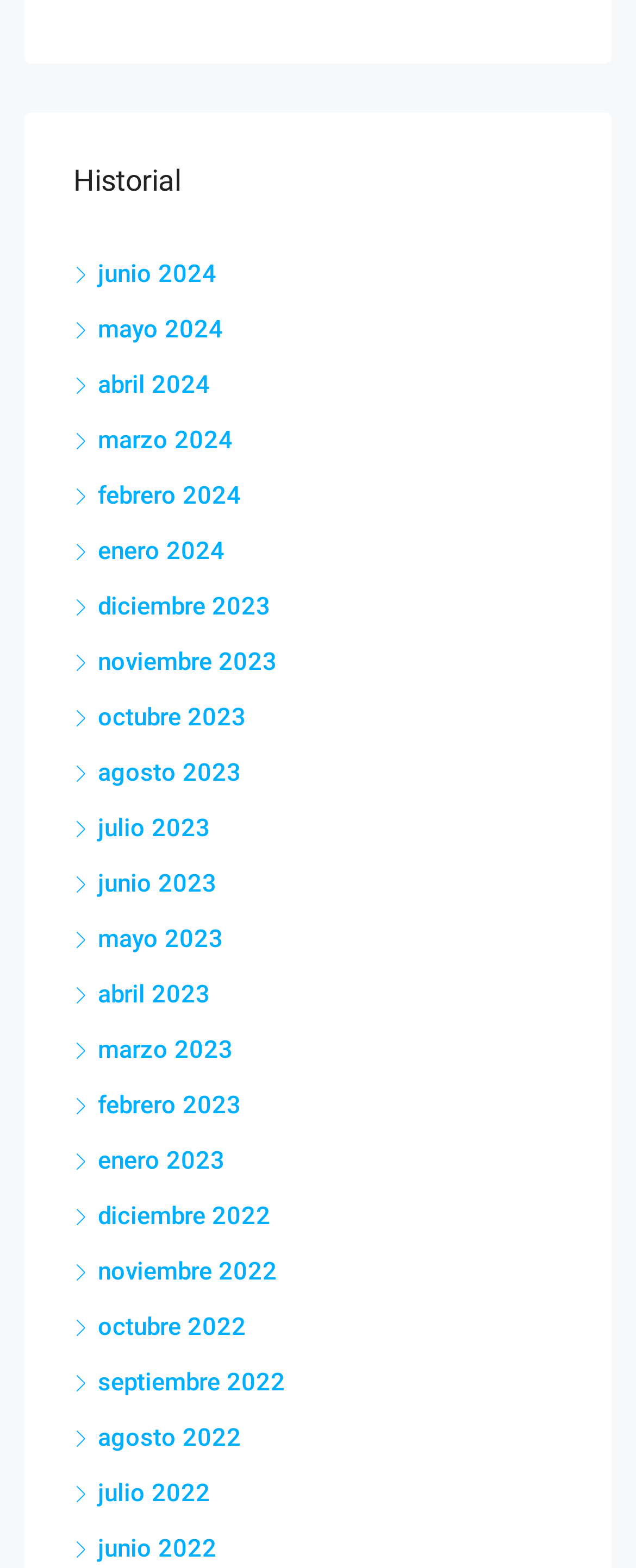Given the description of the UI element: "abril 2024", predict the bounding box coordinates in the form of [left, top, right, bottom], with each value being a float between 0 and 1.

[0.115, 0.236, 0.331, 0.255]